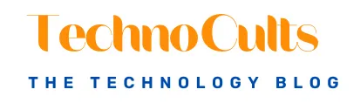What is the focus of the blog 'TechnoCults'?
Refer to the image and provide a thorough answer to the question.

The logo of TechnoCults features the phrase 'THE TECHNOLOGY BLOG' in a sleek blue font, which clearly indicates that the blog is focused on technology-related topics, providing insights, trends, and information within the realm of technology.